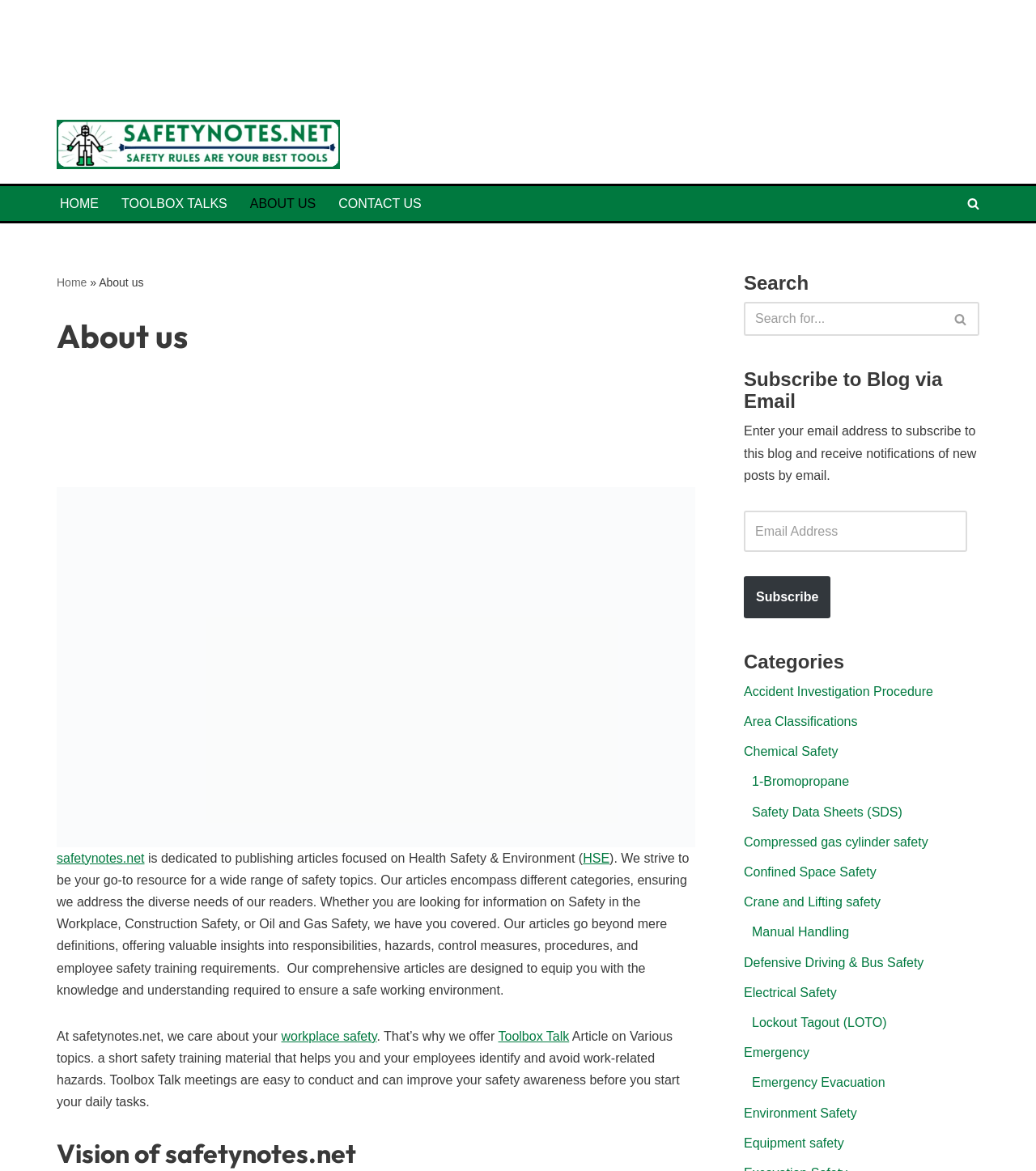What is the purpose of the website?
Based on the visual details in the image, please answer the question thoroughly.

The purpose of the website can be inferred from the text on the webpage, which states that 'safetynotes.net is dedicated to publishing articles focused on Health Safety & Environment (HSE)'.